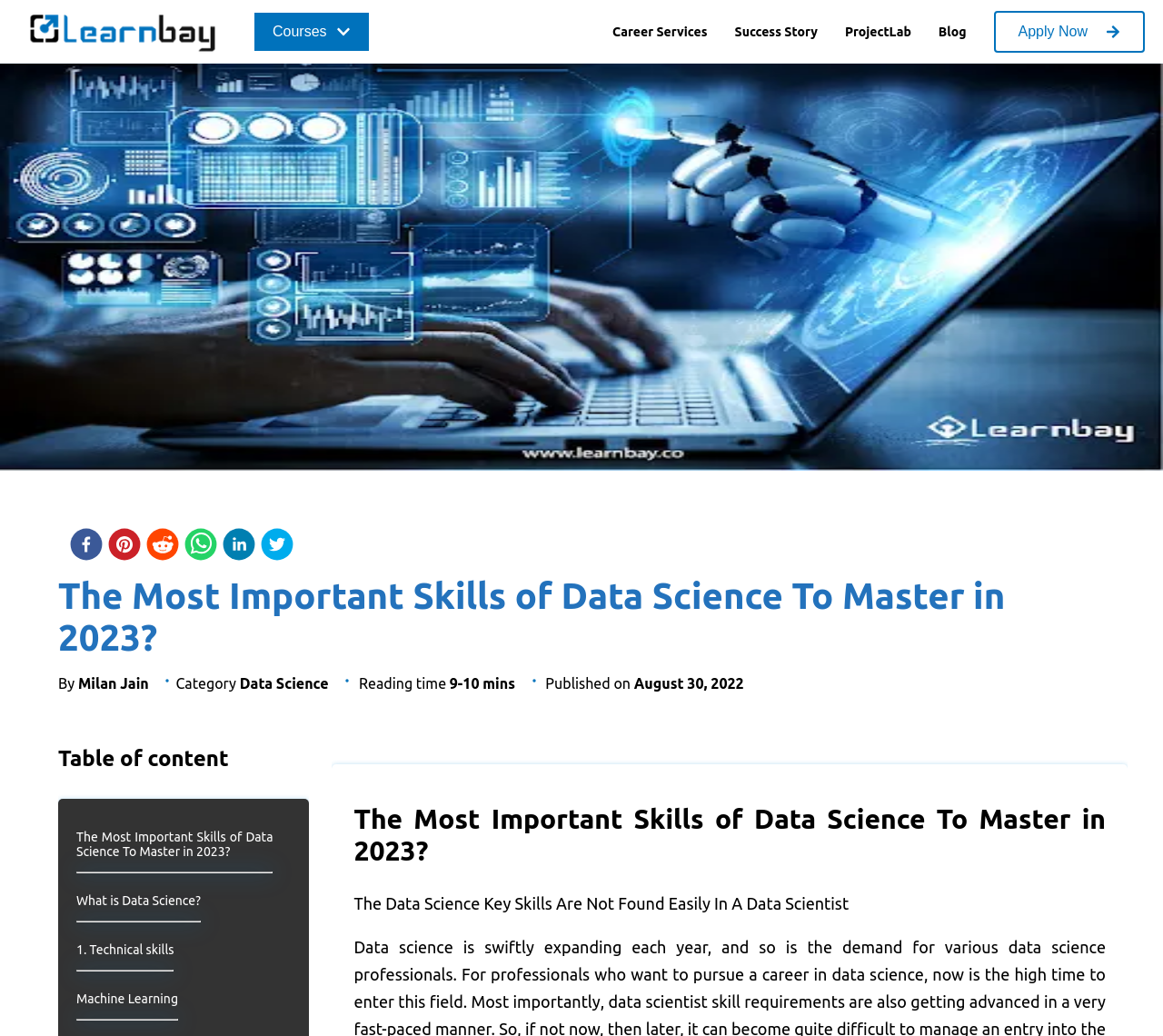Locate the UI element described by Courses in the provided webpage screenshot. Return the bounding box coordinates in the format (top-left x, top-left y, bottom-right x, bottom-right y), ensuring all values are between 0 and 1.

[0.219, 0.012, 0.317, 0.049]